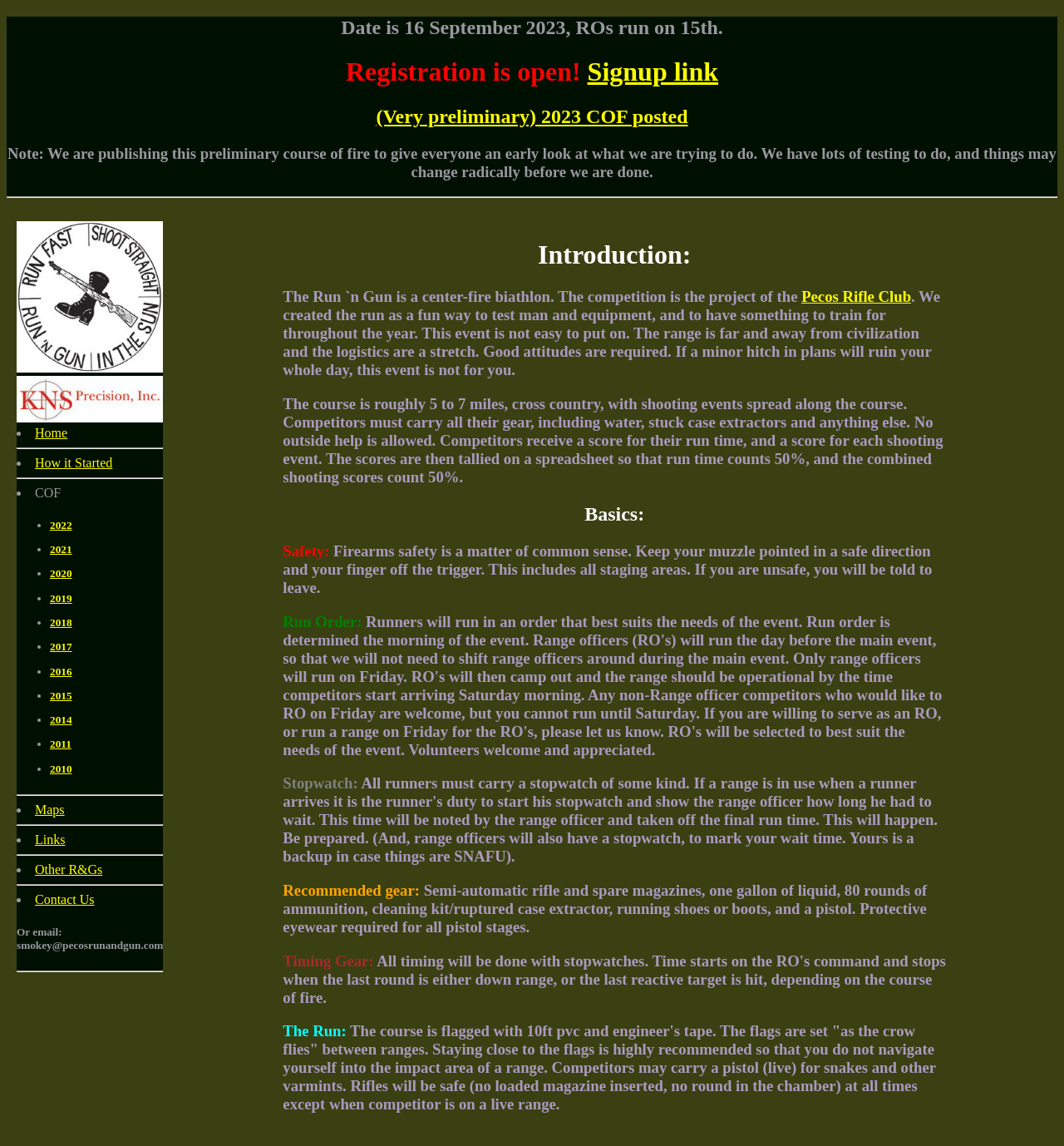Find the bounding box coordinates of the clickable area required to complete the following action: "Click on the 'Signup link'".

[0.552, 0.05, 0.675, 0.076]